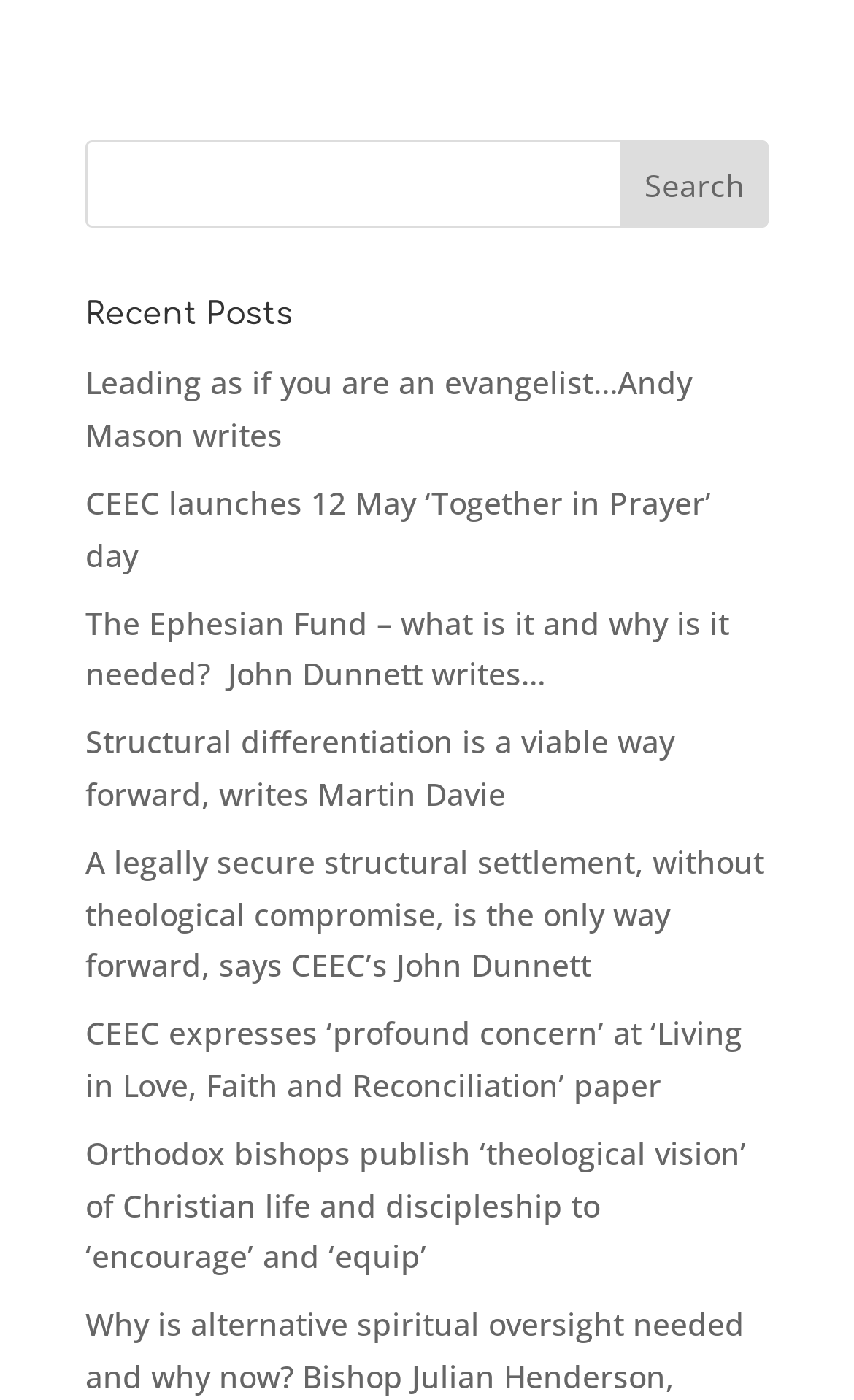Locate the bounding box coordinates of the region to be clicked to comply with the following instruction: "Read the article about making money with your phone". The coordinates must be four float numbers between 0 and 1, in the form [left, top, right, bottom].

None